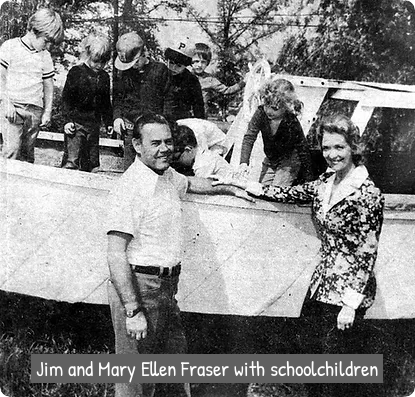What is the name of the institution founded by the Frasers? Based on the image, give a response in one word or a short phrase.

Real Life Nursery School & Kindergarten